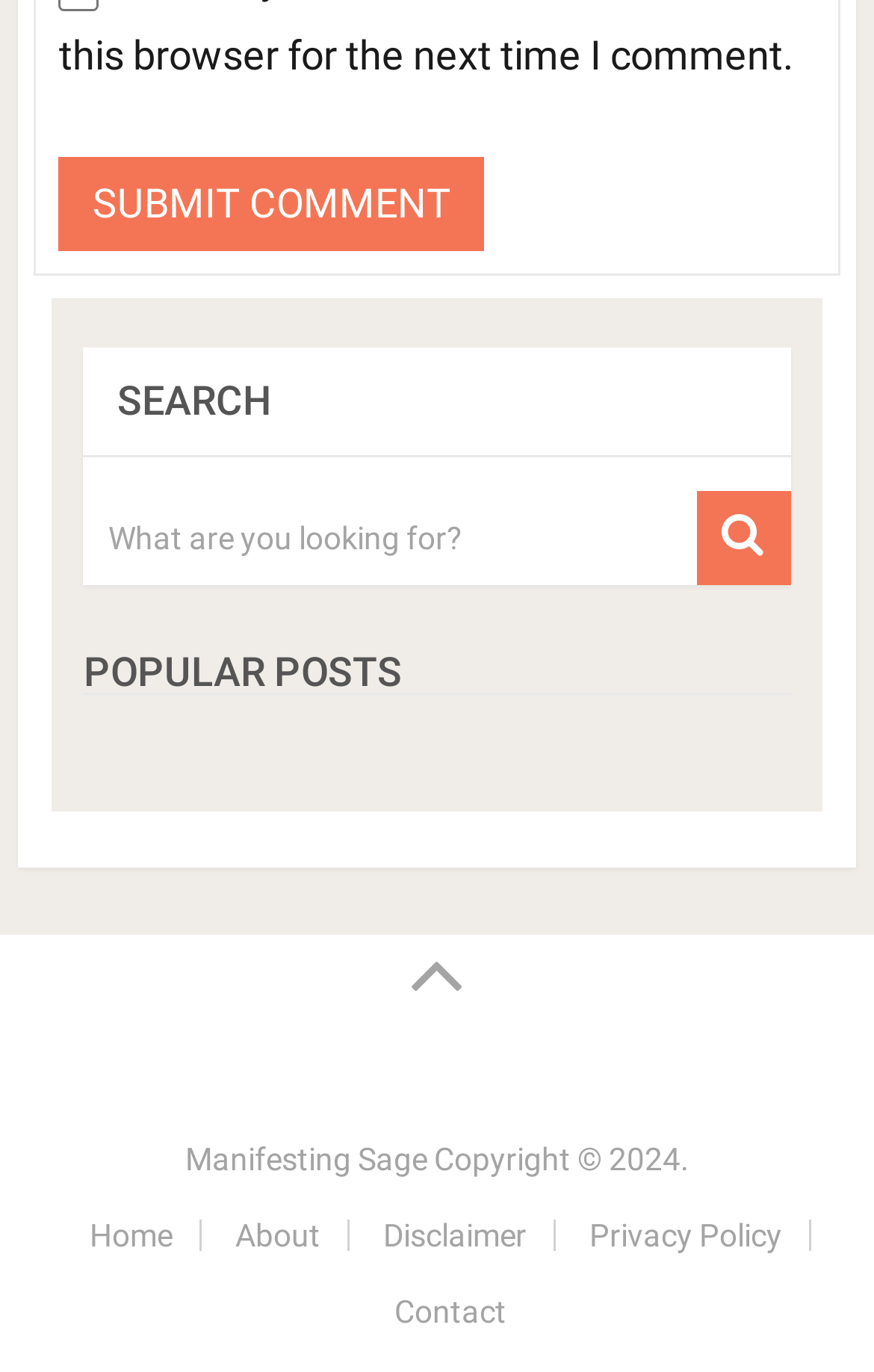How many navigation links are available at the bottom of the webpage?
Using the image as a reference, answer with just one word or a short phrase.

5